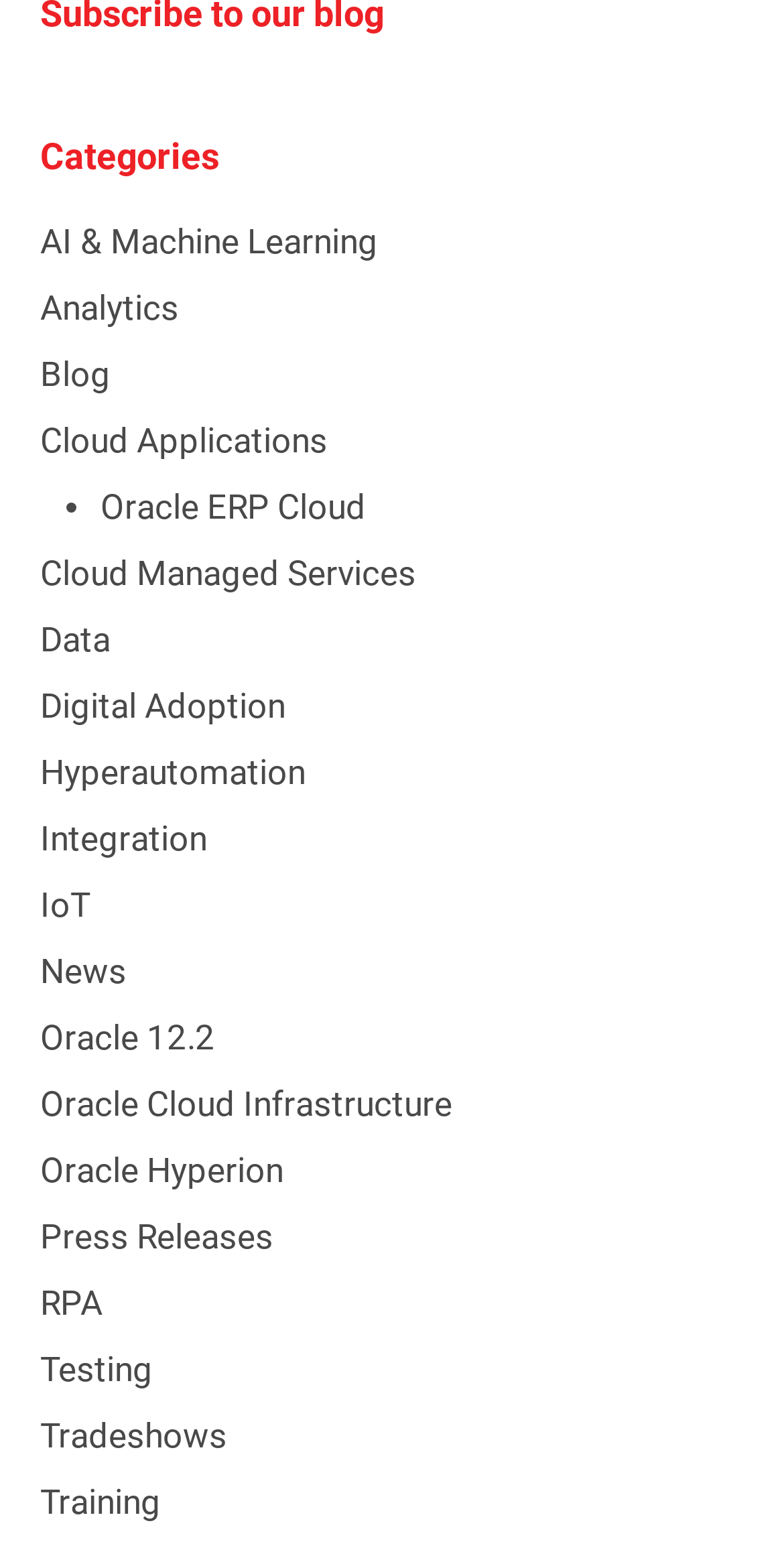Pinpoint the bounding box coordinates for the area that should be clicked to perform the following instruction: "Read News".

[0.051, 0.61, 0.162, 0.636]